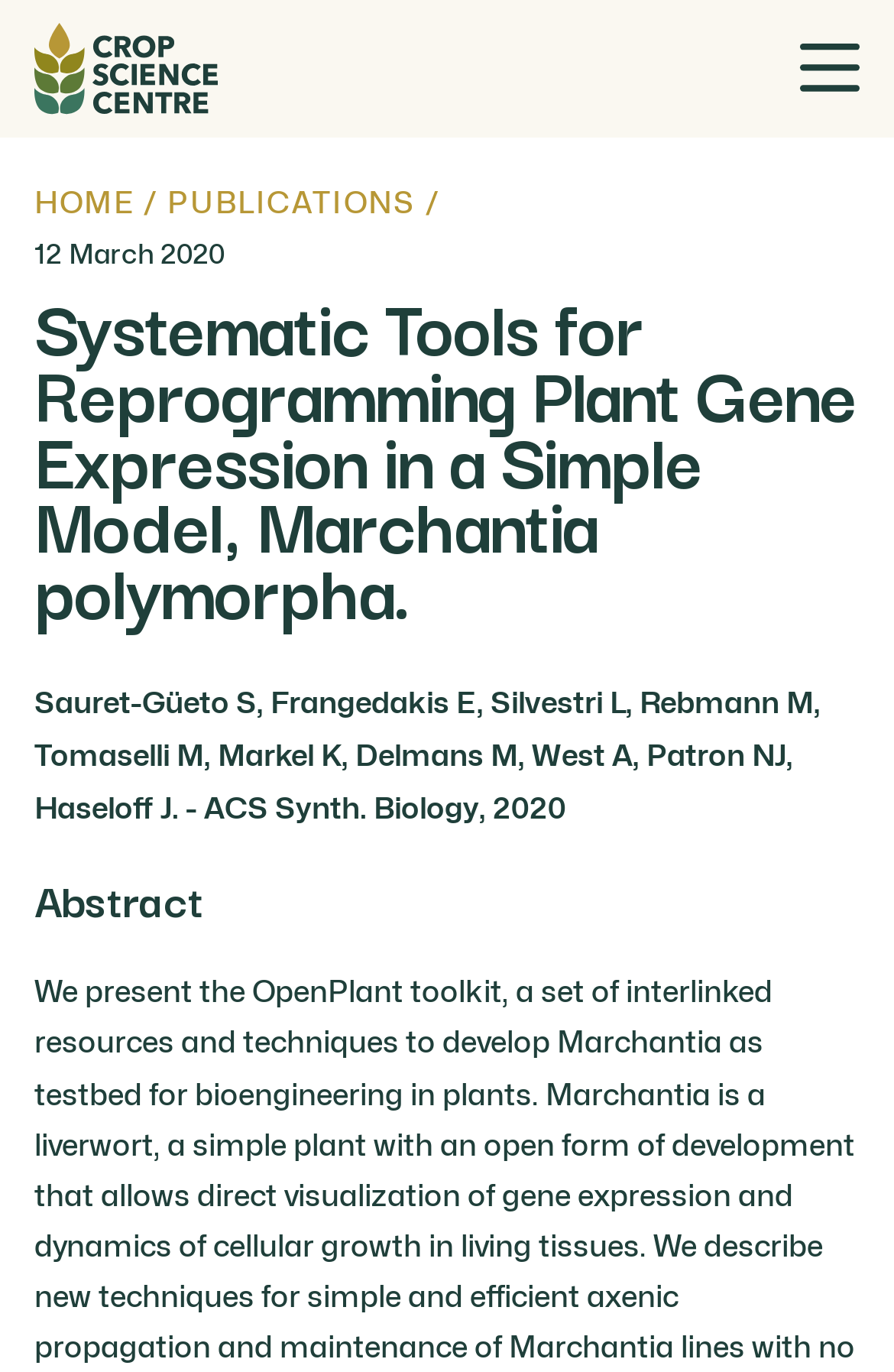Please identify the bounding box coordinates of the area I need to click to accomplish the following instruction: "View 'PUBLICATIONS'".

[0.187, 0.133, 0.466, 0.16]